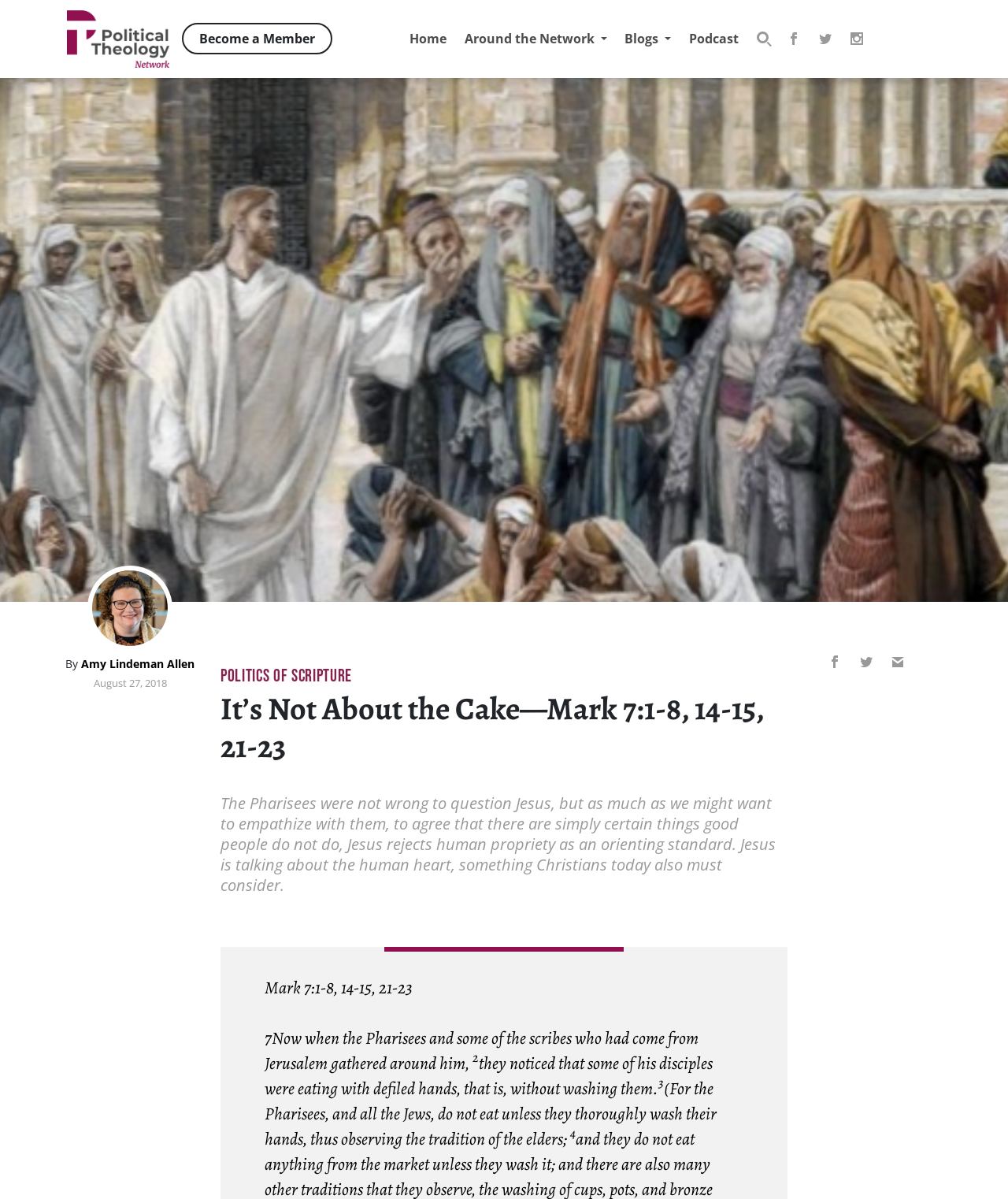Provide a short, one-word or phrase answer to the question below:
What is the name of the network?

Political Theology Network